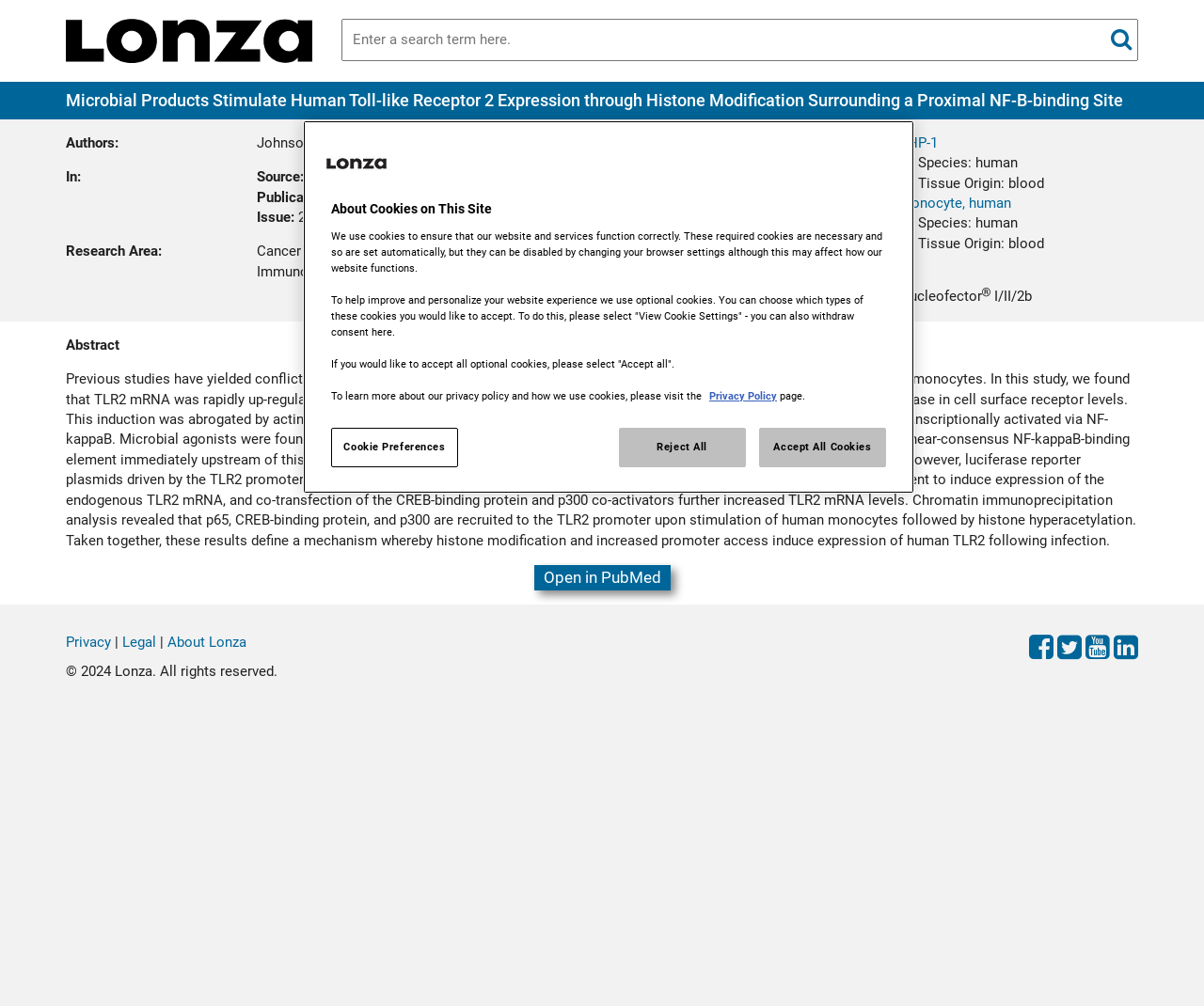Carefully examine the image and provide an in-depth answer to the question: What is the cell type used in the publication?

I found the cell type used in the publication by looking at the description list term element with the text 'THP-1' which is located in the section 'Cells used in publication'.